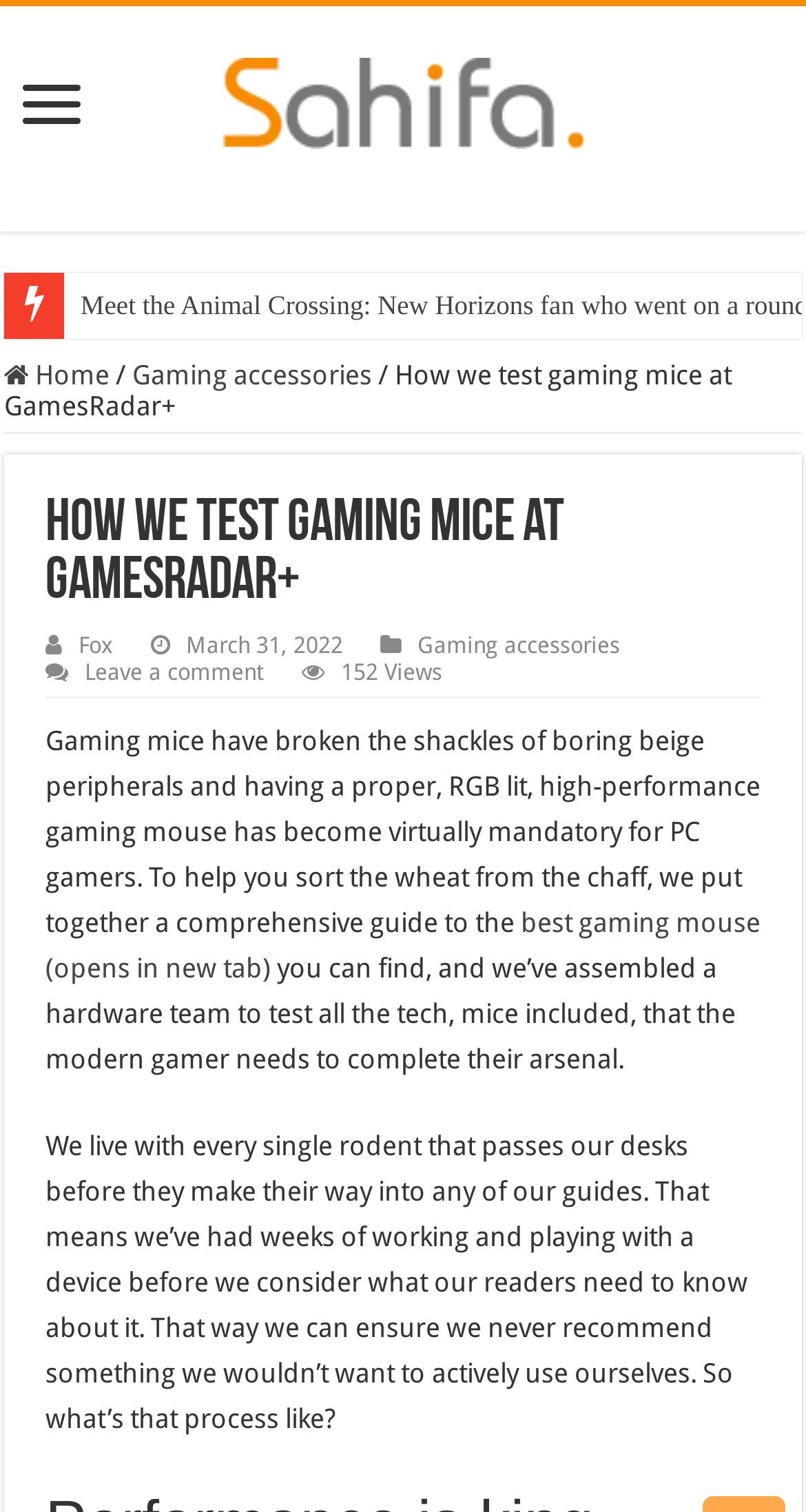What is the type of device being tested?
Please give a detailed answer to the question using the information shown in the image.

I found the type of device being tested by reading the text 'Gaming mice have broken the shackles of boring beige peripherals...' which indicates that the article is about testing gaming mice.